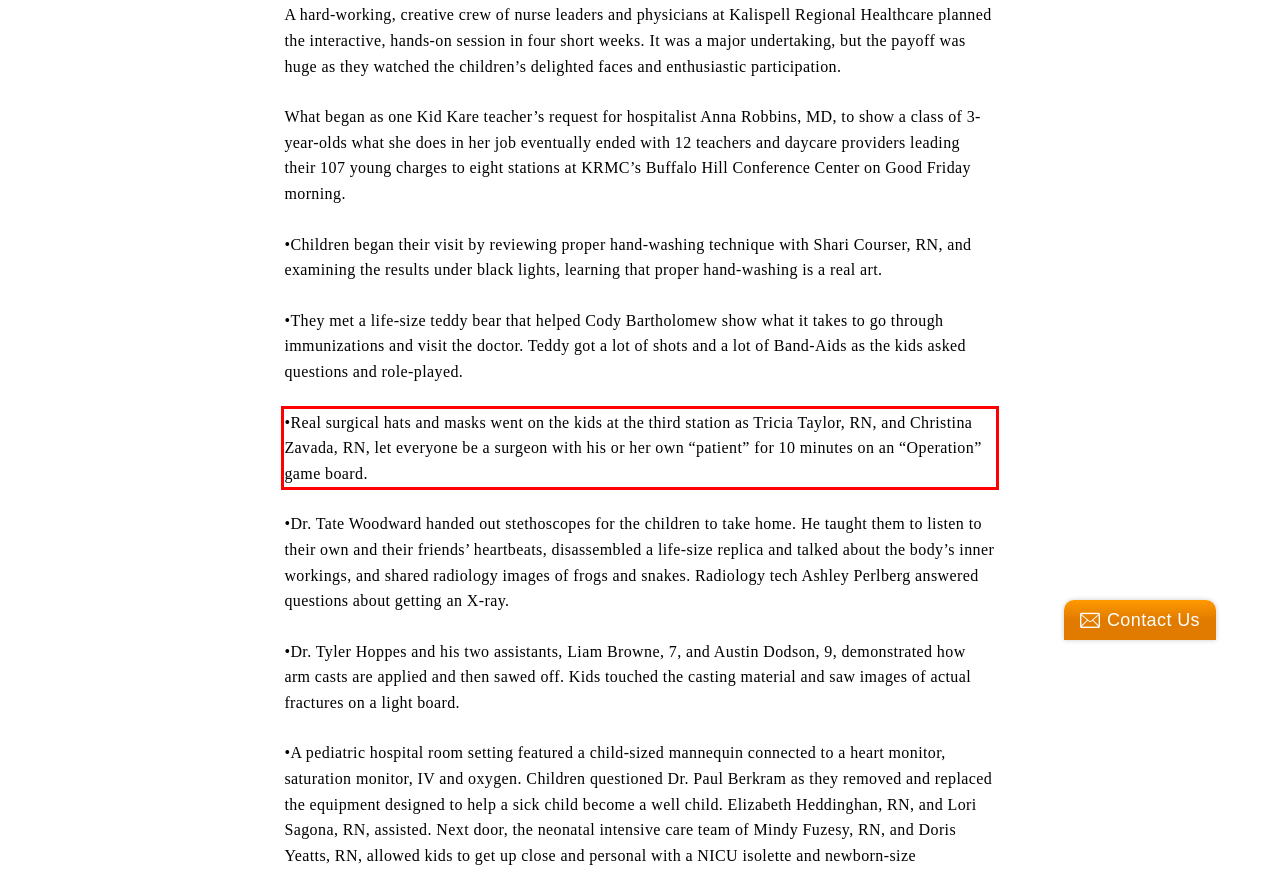You are provided with a webpage screenshot that includes a red rectangle bounding box. Extract the text content from within the bounding box using OCR.

•Real surgical hats and masks went on the kids at the third station as Tricia Taylor, RN, and Christina Zavada, RN, let everyone be a surgeon with his or her own “patient” for 10 minutes on an “Operation” game board.